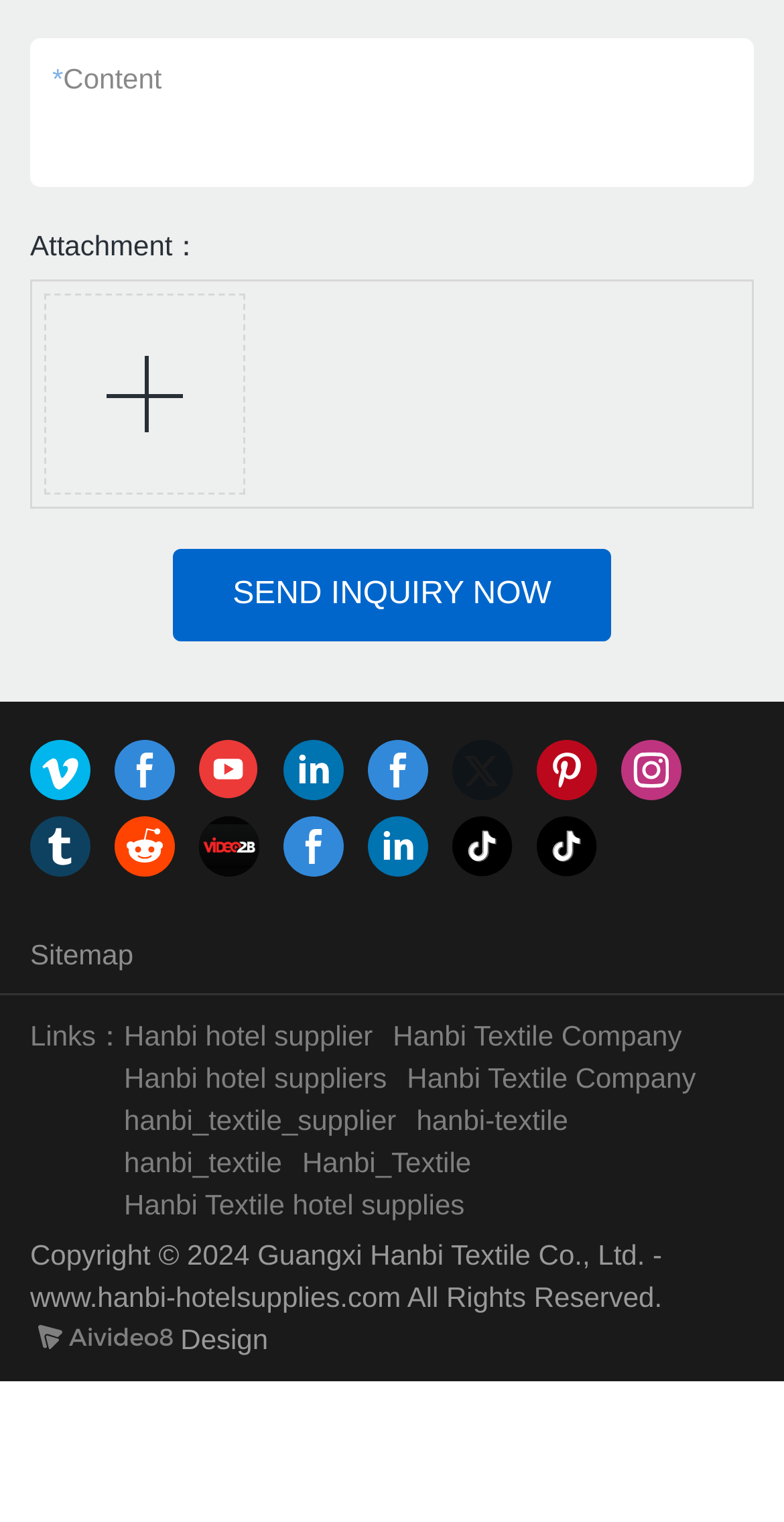How many links are listed under 'Links：'?
Look at the image and answer the question with a single word or phrase.

6